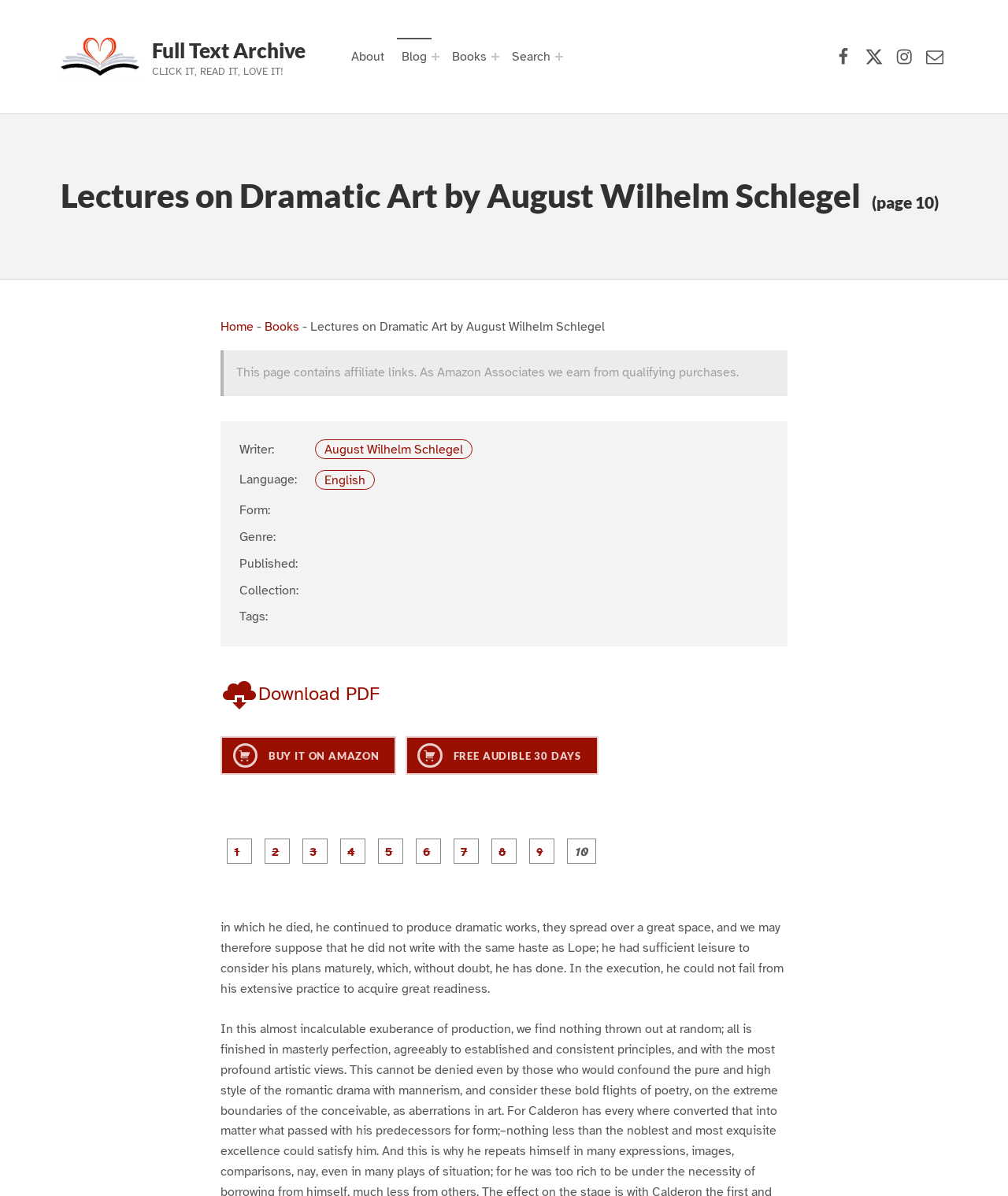Write an exhaustive caption that covers the webpage's main aspects.

This webpage appears to be a digital archive of a literary work, specifically "Lectures on Dramatic Art by August Wilhelm Schlegel". The page is divided into several sections, with a prominent header section at the top featuring a logo and a navigation menu.

At the top left, there is a small image of the "Full Text Archive Logo". Next to it, there is a link to "Full Text Archive" and a promotional text "CLICK IT, READ IT, LOVE IT!". Below this section, there is a primary navigation menu with links to "About", "Blog", "Books", and "Search". Each of these links has an associated button to expand the menu.

On the top right, there is a social media navigation menu with links to Facebook, X (formerly Twitter), Instagram, and Contact Us.

The main content section begins with a heading "Lectures on Dramatic Art by August Wilhelm Schlegel (page 10)" and a link to the main work. Below this, there is a breadcrumb navigation menu showing the path "Home > Books > Lectures on Dramatic Art by August Wilhelm Schlegel".

The page then displays metadata about the work, including the writer, language, form, genre, publication date, collection, and tags. There are also links to download the work as a PDF and to buy it on Amazon.

The main content of the page is a passage of text from the work, which discusses the writing style of a playwright. The text is quite lengthy and takes up most of the page.

At the bottom of the page, there is a pagination navigation menu with links to the previous and next pages of the work, ranging from page 1 to page 10.